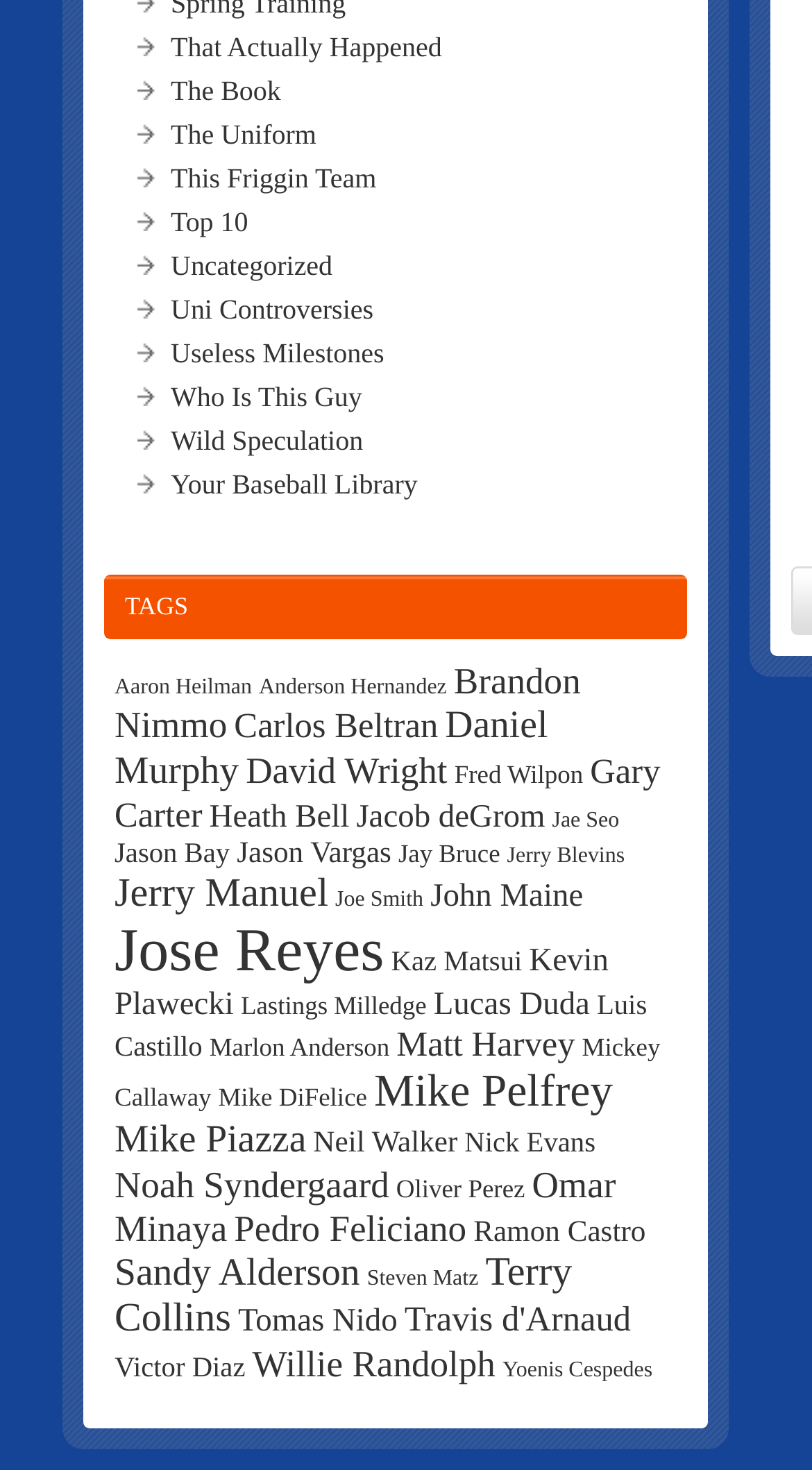Find the bounding box coordinates of the clickable area required to complete the following action: "Click on 'Aaron Heilman (12 items)'".

[0.141, 0.46, 0.31, 0.476]